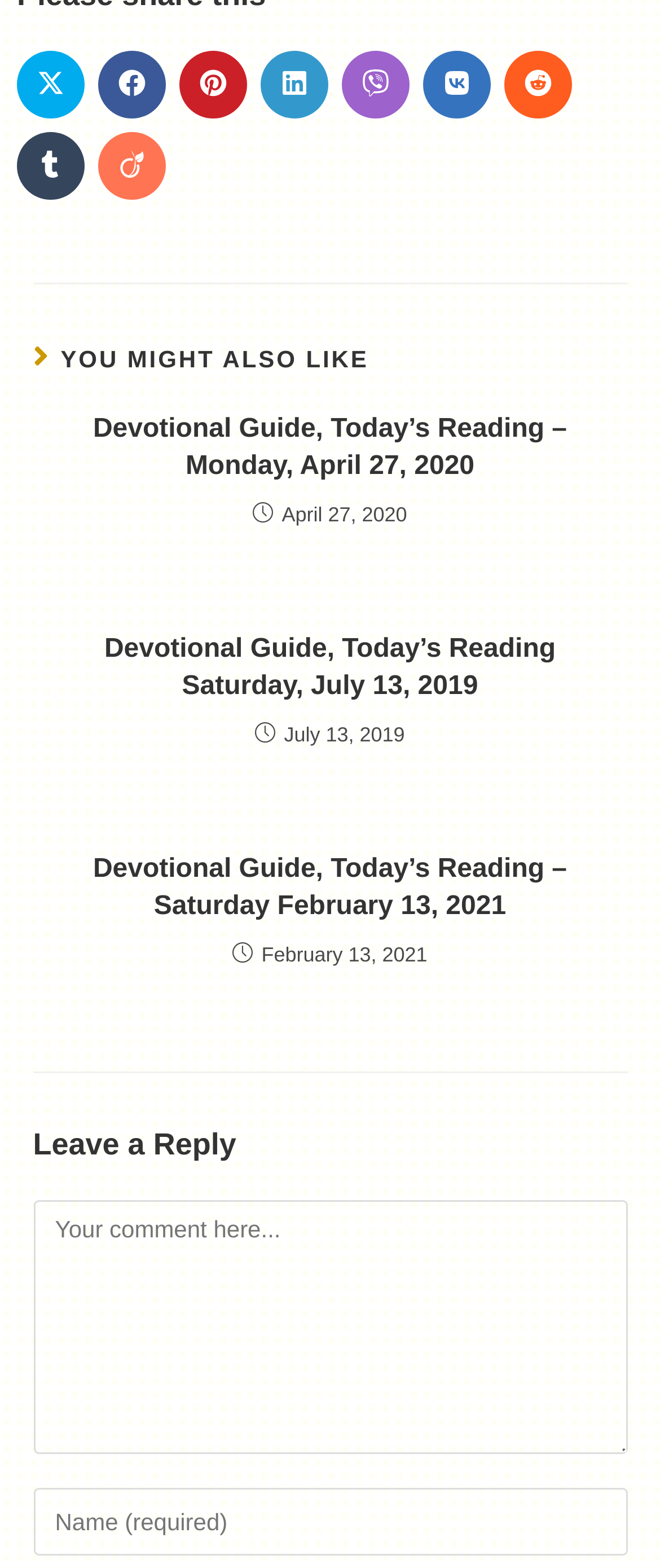Please identify the bounding box coordinates of the region to click in order to complete the task: "Enter your name or username to comment". The coordinates must be four float numbers between 0 and 1, specified as [left, top, right, bottom].

[0.05, 0.949, 0.95, 0.992]